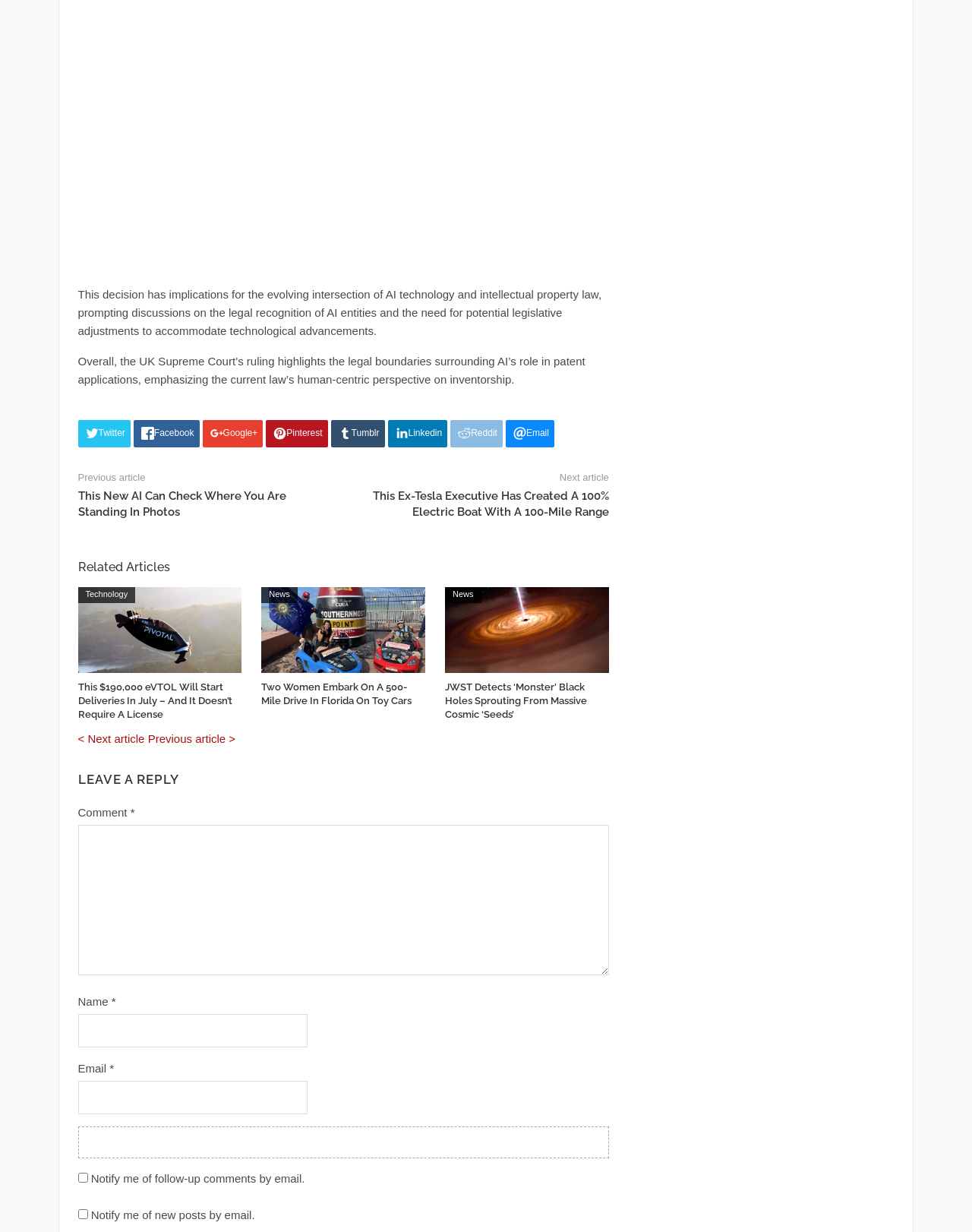Locate the UI element described by parent_node: Email * aria-describedby="email-notes" name="email" in the provided webpage screenshot. Return the bounding box coordinates in the format (top-left x, top-left y, bottom-right x, bottom-right y), ensuring all values are between 0 and 1.

[0.08, 0.878, 0.316, 0.905]